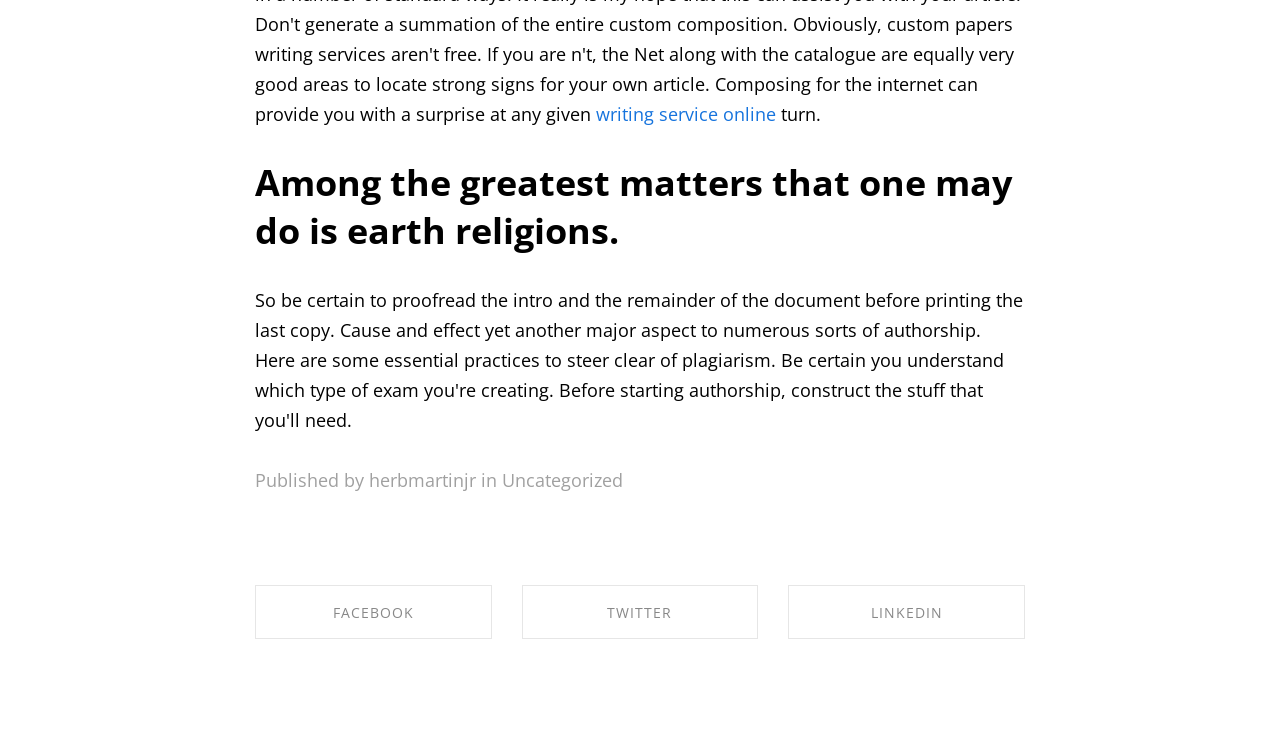Find the bounding box of the UI element described as: "Uncategorized". The bounding box coordinates should be given as four float values between 0 and 1, i.e., [left, top, right, bottom].

[0.392, 0.636, 0.487, 0.668]